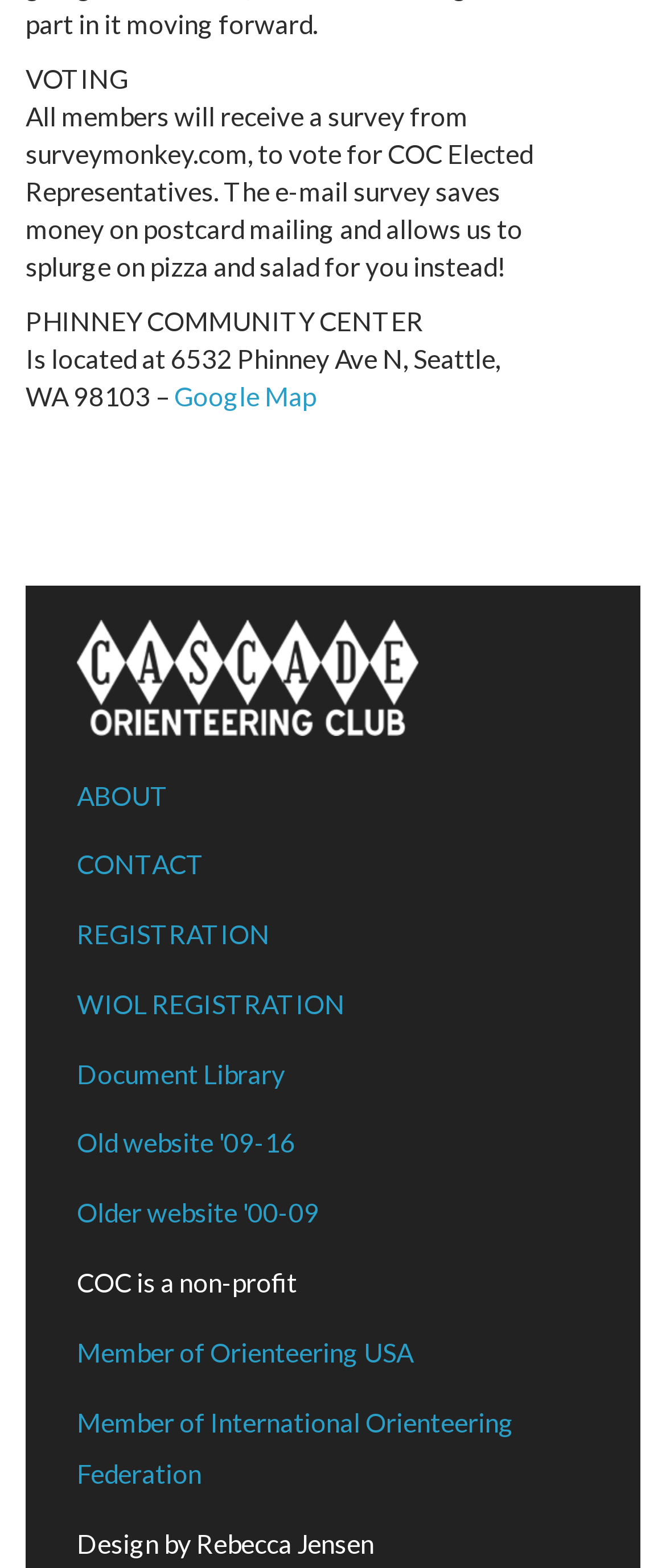Can you specify the bounding box coordinates of the area that needs to be clicked to fulfill the following instruction: "Read the article about BORG"?

None